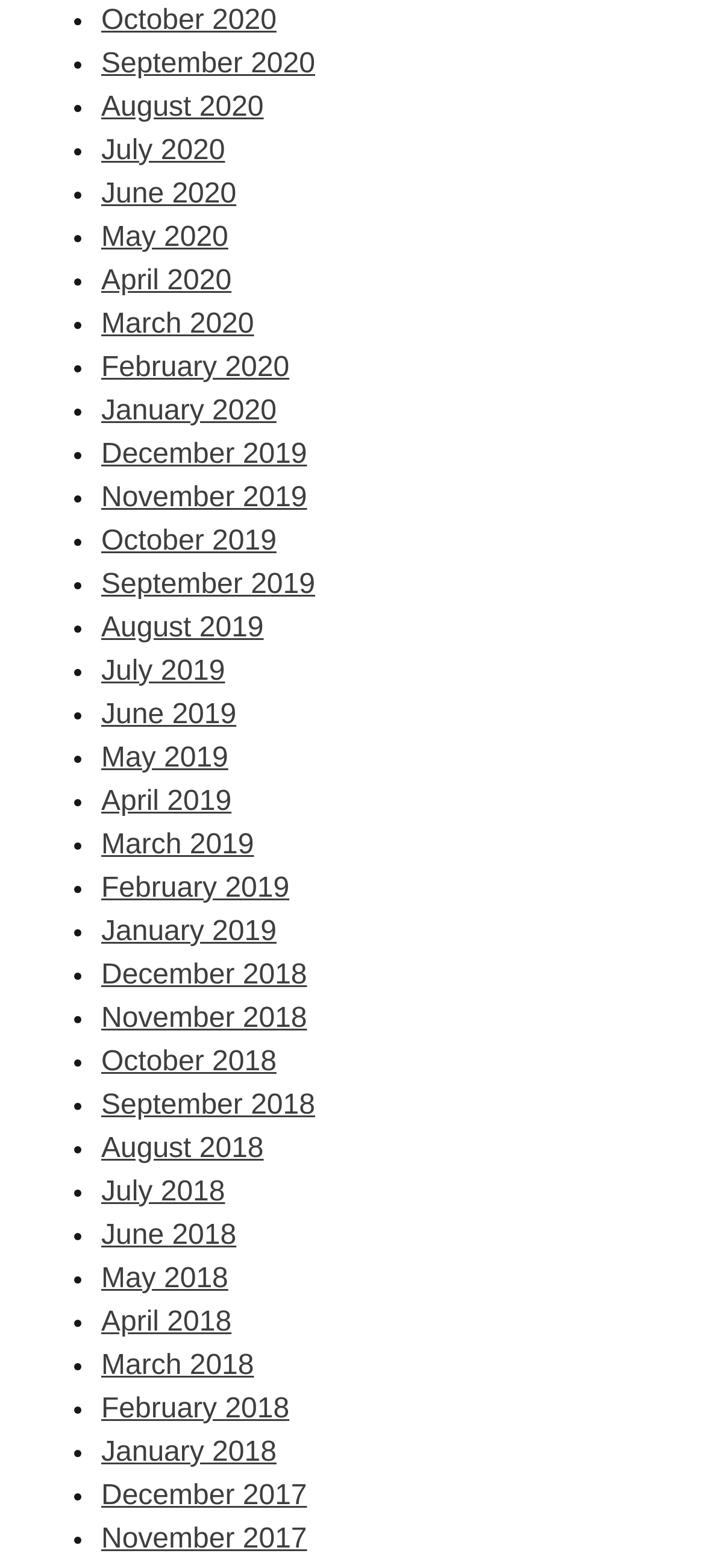Are the months listed in chronological order?
Please describe in detail the information shown in the image to answer the question.

I looked at the list of links and found that the months are listed in reverse chronological order, with the most recent month (October 2020) at the top and the earliest month (December 2017) at the bottom.